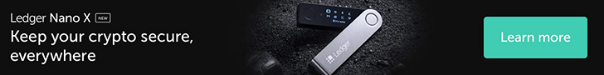Generate an elaborate description of what you see in the image.

The image prominently features the Ledger Nano X, a state-of-the-art hardware wallet designed for secure cryptocurrency management. The device is displayed against a sleek, dark background, emphasizing its modern design and functionality. Accompanied by the tagline “Keep your crypto secure, everywhere,” the image highlights the portability and advanced security features of this wallet, making it an ideal choice for crypto enthusiasts. A call-to-action button labeled “Learn more” invites viewers to explore further details about the Ledger Nano X and its capabilities, underscoring the importance of securing digital assets in the evolving landscape of cryptocurrency.